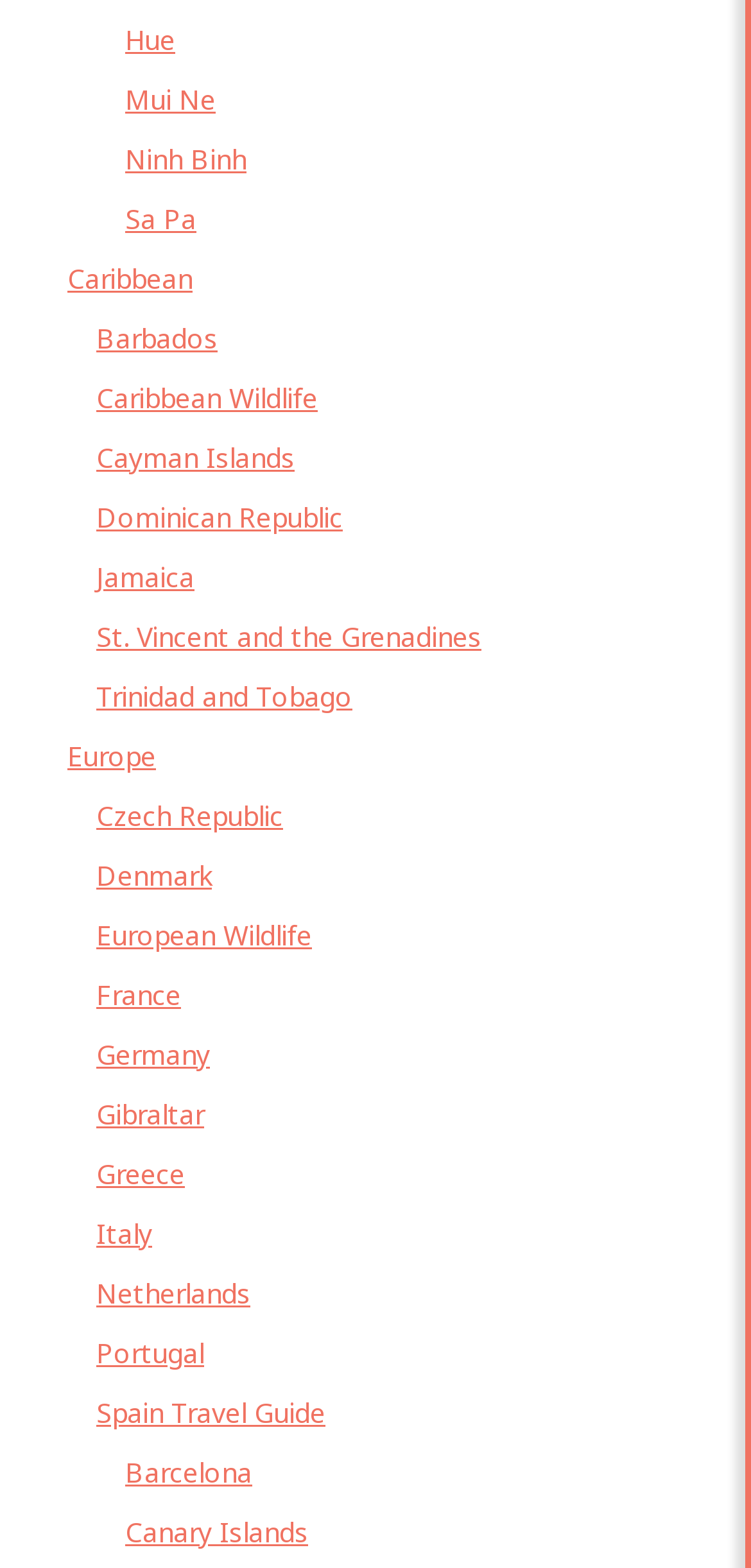Please locate the bounding box coordinates of the element's region that needs to be clicked to follow the instruction: "travel to Spain". The bounding box coordinates should be provided as four float numbers between 0 and 1, i.e., [left, top, right, bottom].

[0.115, 0.882, 0.954, 0.92]